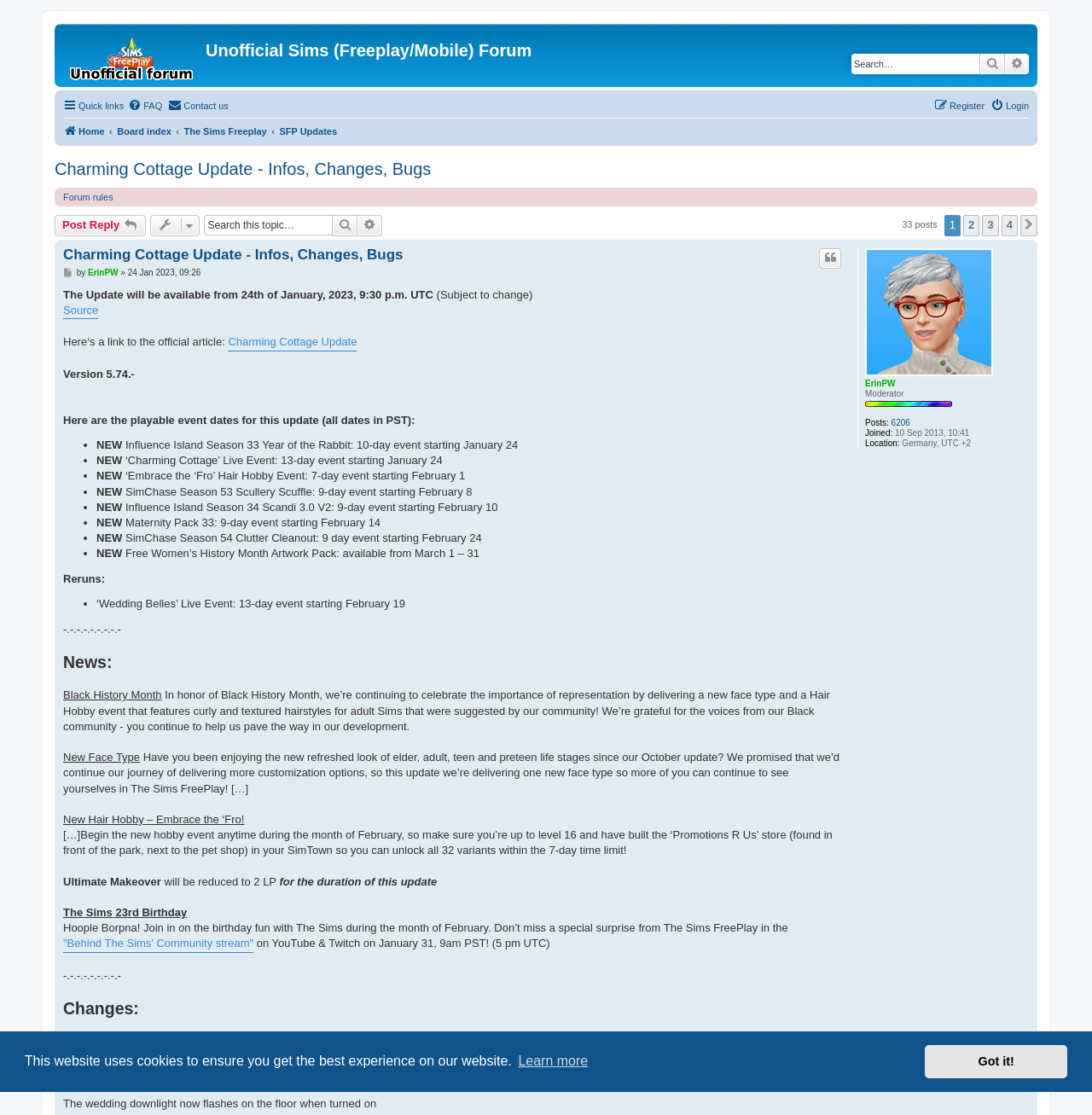Please specify the bounding box coordinates of the clickable section necessary to execute the following command: "View the user profile of ErinPW".

[0.792, 0.339, 0.82, 0.348]